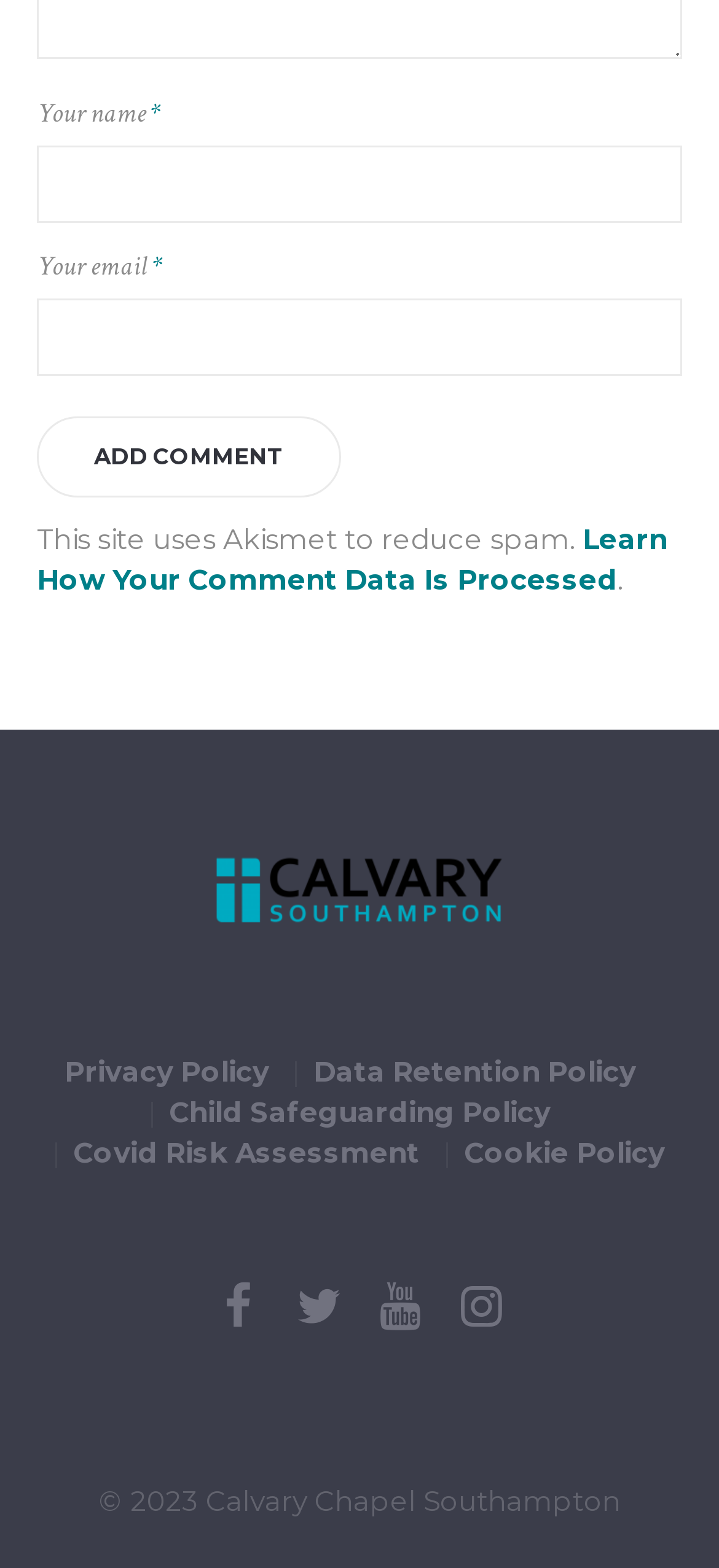Using the details from the image, please elaborate on the following question: What is the purpose of Akismet on this site?

The webpage mentions 'This site uses Akismet to reduce spam', indicating that Akismet is used to prevent spam comments on the site.